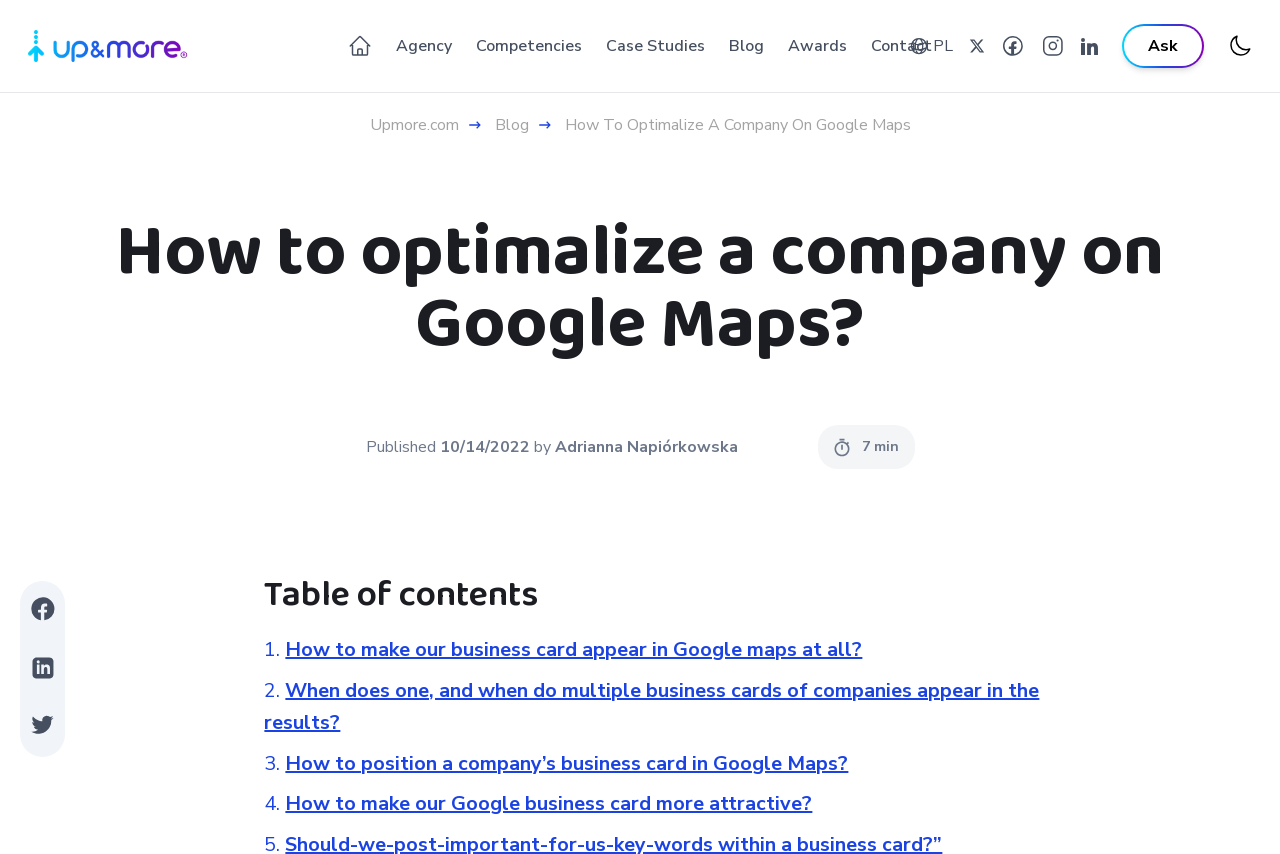What is the author's name?
Please craft a detailed and exhaustive response to the question.

The author's name can be found below the heading, where it is mentioned as 'Published by Adrianna Napiórkowska'.